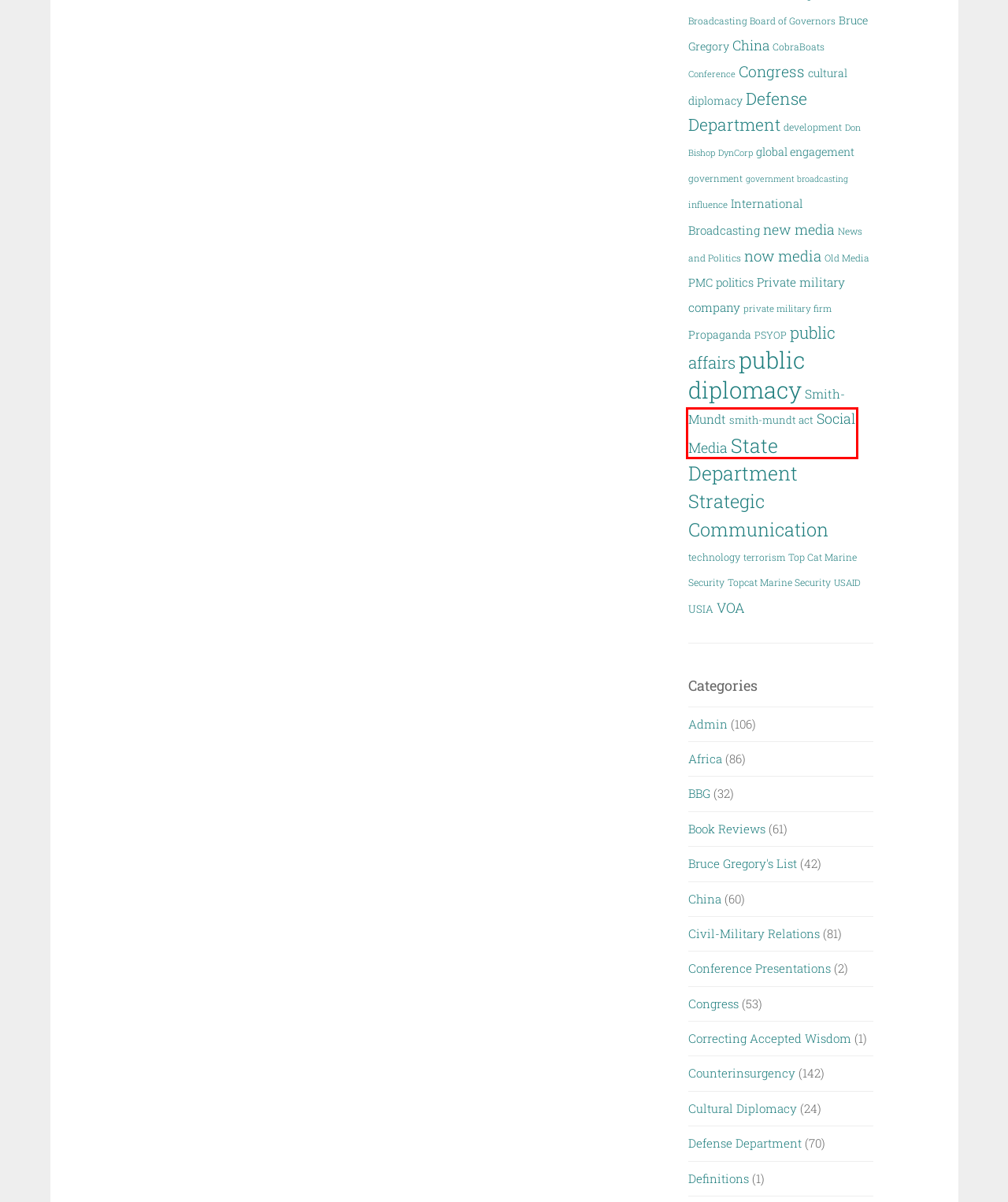Examine the screenshot of the webpage, which includes a red bounding box around an element. Choose the best matching webpage description for the page that will be displayed after clicking the element inside the red bounding box. Here are the candidates:
A. Smith-Mundt – MountainRunner.us
B. global engagement – MountainRunner.us
C. Admin – MountainRunner.us
D. Social Media – MountainRunner.us
E. International Broadcasting – MountainRunner.us
F. cultural diplomacy – MountainRunner.us
G. influence – MountainRunner.us
H. USAID – MountainRunner.us

D